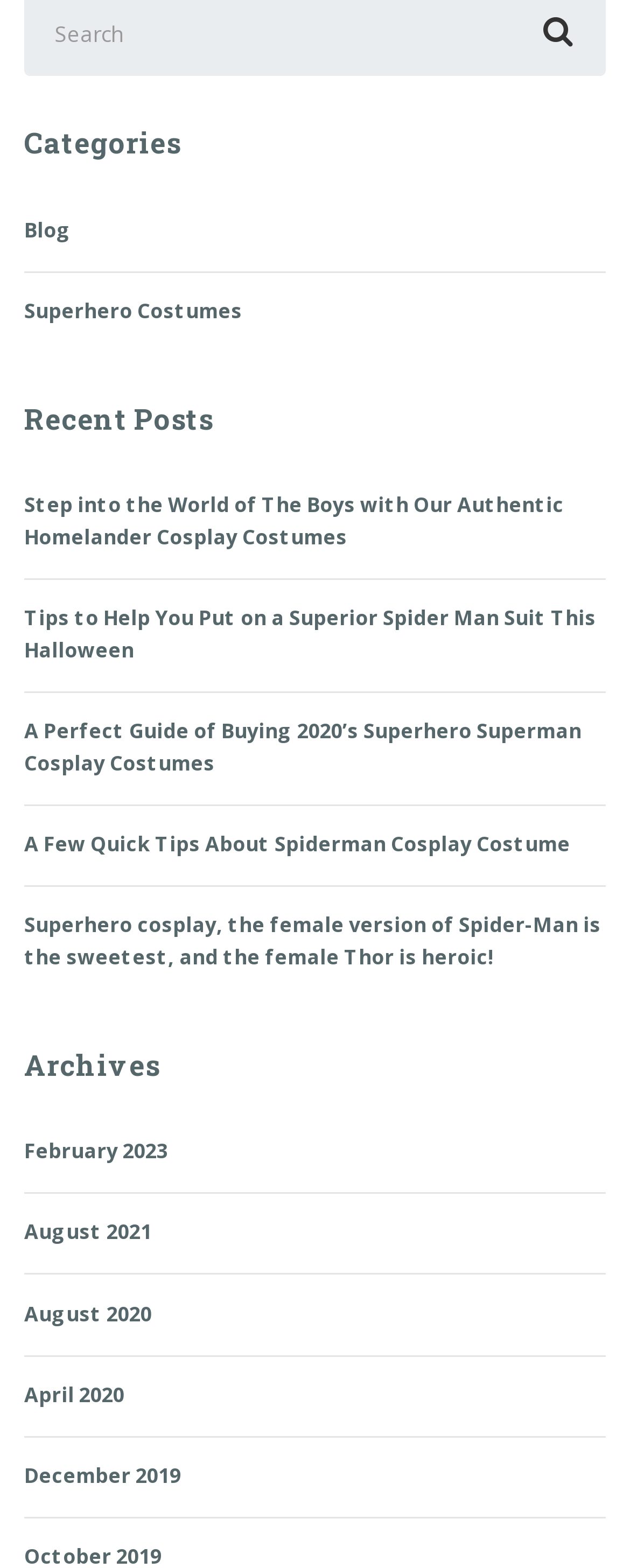Based on the element description, predict the bounding box coordinates (top-left x, top-left y, bottom-right x, bottom-right y) for the UI element in the screenshot: Blog

[0.038, 0.121, 0.113, 0.173]